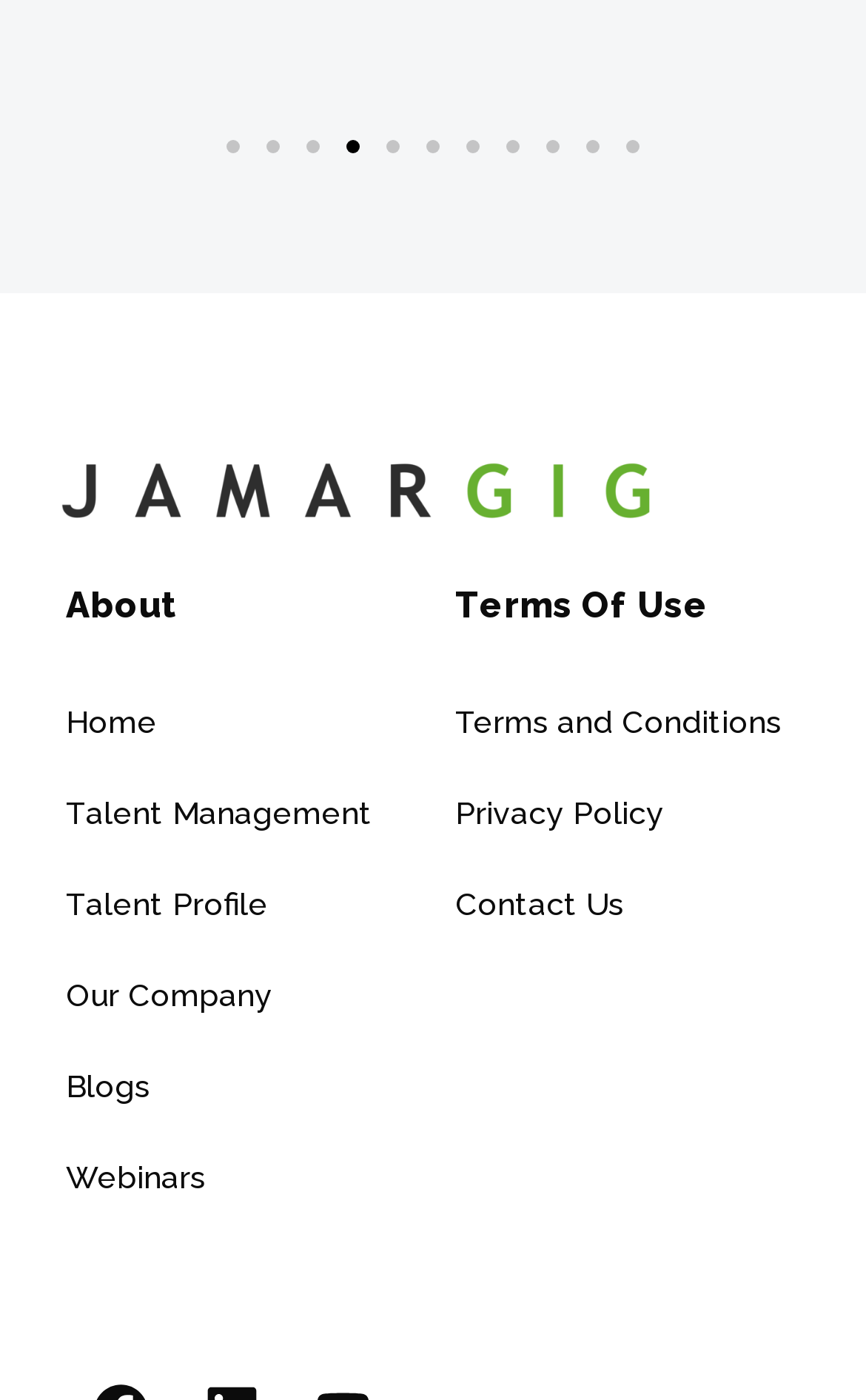Indicate the bounding box coordinates of the element that needs to be clicked to satisfy the following instruction: "Read Terms and Conditions". The coordinates should be four float numbers between 0 and 1, i.e., [left, top, right, bottom].

[0.526, 0.484, 0.924, 0.549]